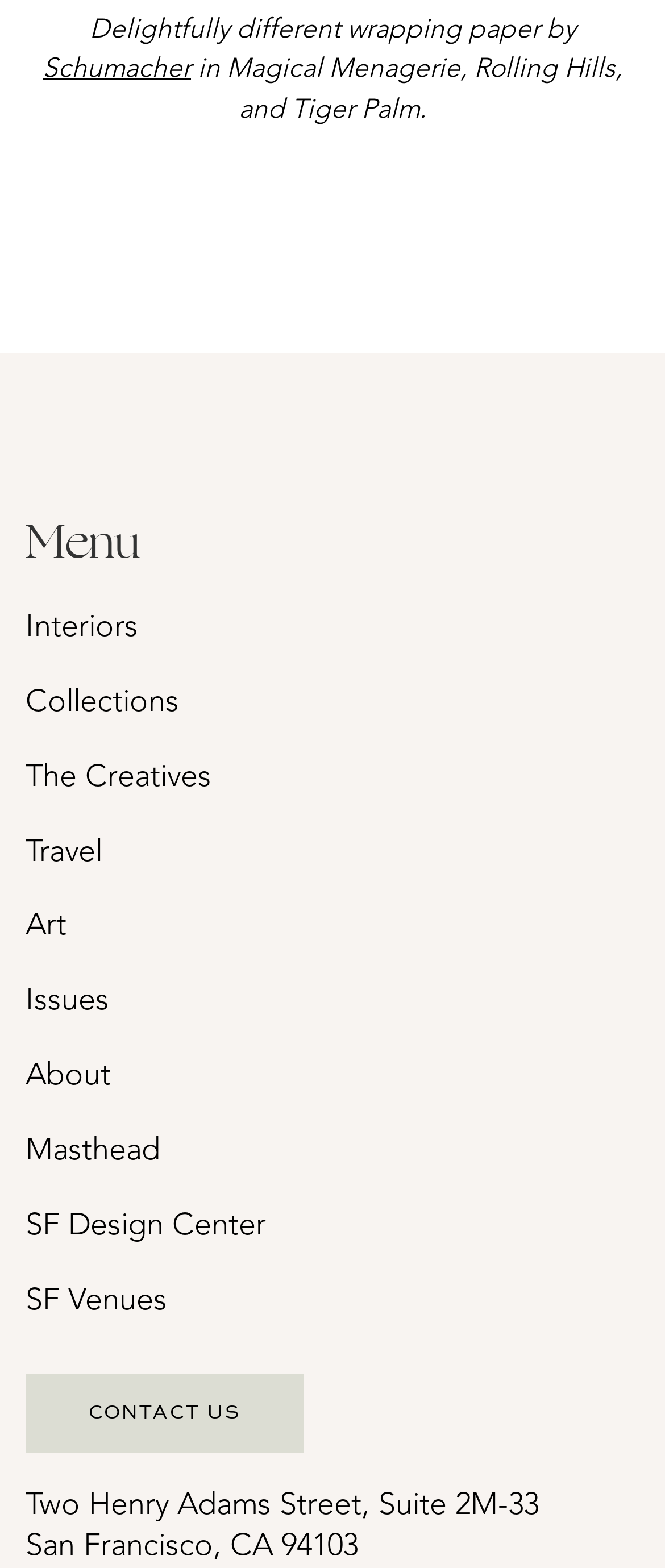Can you determine the bounding box coordinates of the area that needs to be clicked to fulfill the following instruction: "click on Schumacher"?

[0.064, 0.036, 0.287, 0.053]